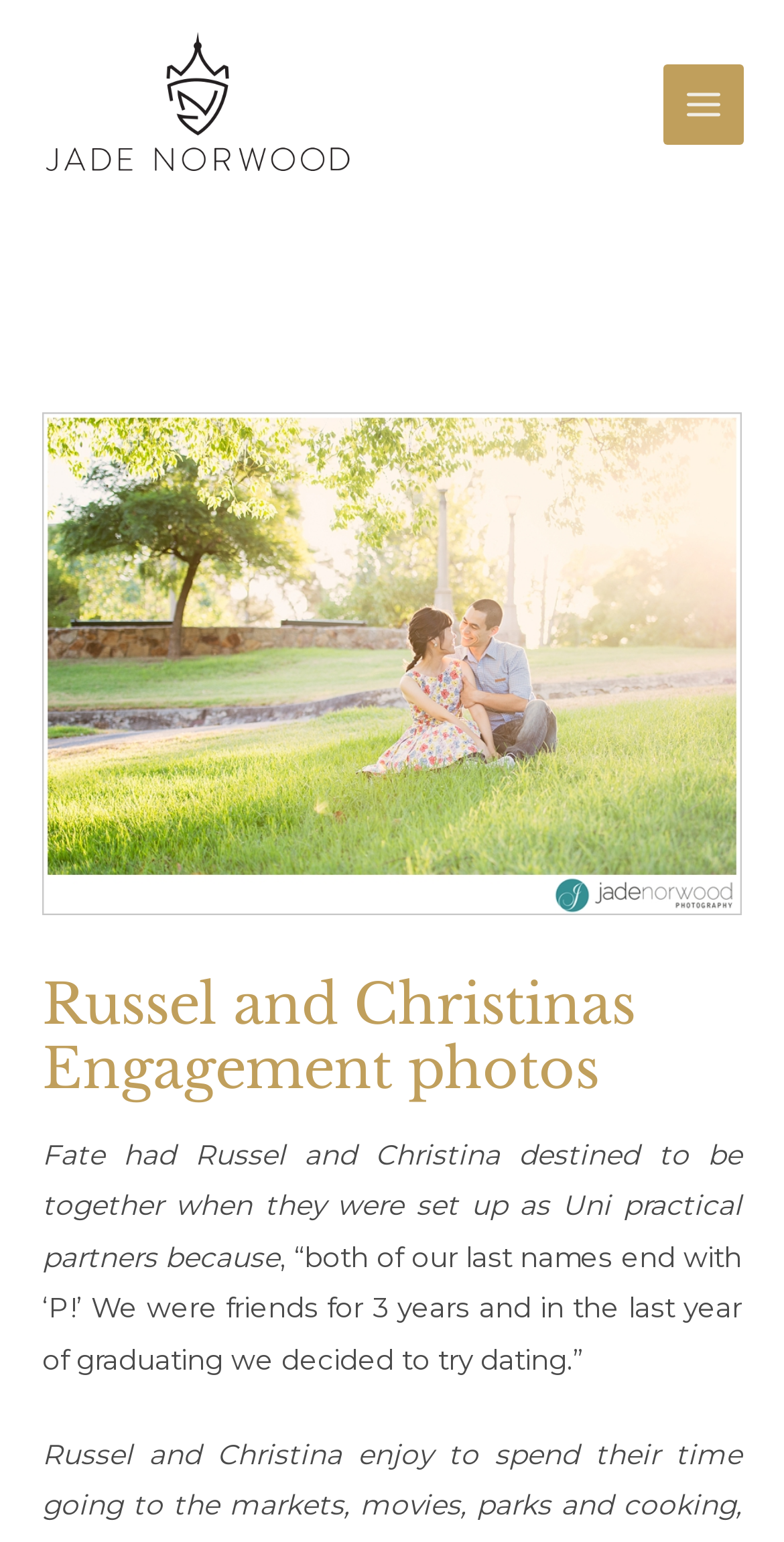Calculate the bounding box coordinates for the UI element based on the following description: "Main Menu". Ensure the coordinates are four float numbers between 0 and 1, i.e., [left, top, right, bottom].

[0.845, 0.041, 0.949, 0.094]